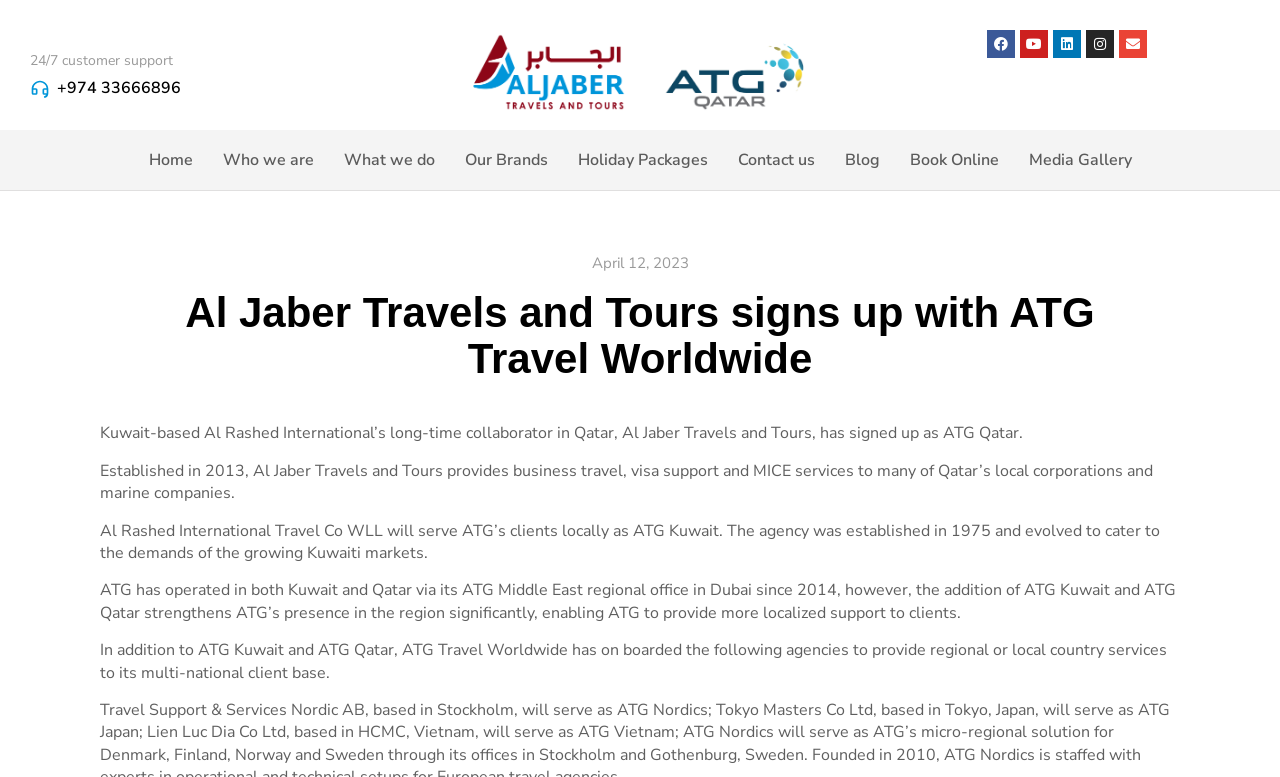Determine the bounding box coordinates for the area that needs to be clicked to fulfill this task: "View Facebook page". The coordinates must be given as four float numbers between 0 and 1, i.e., [left, top, right, bottom].

[0.771, 0.039, 0.793, 0.075]